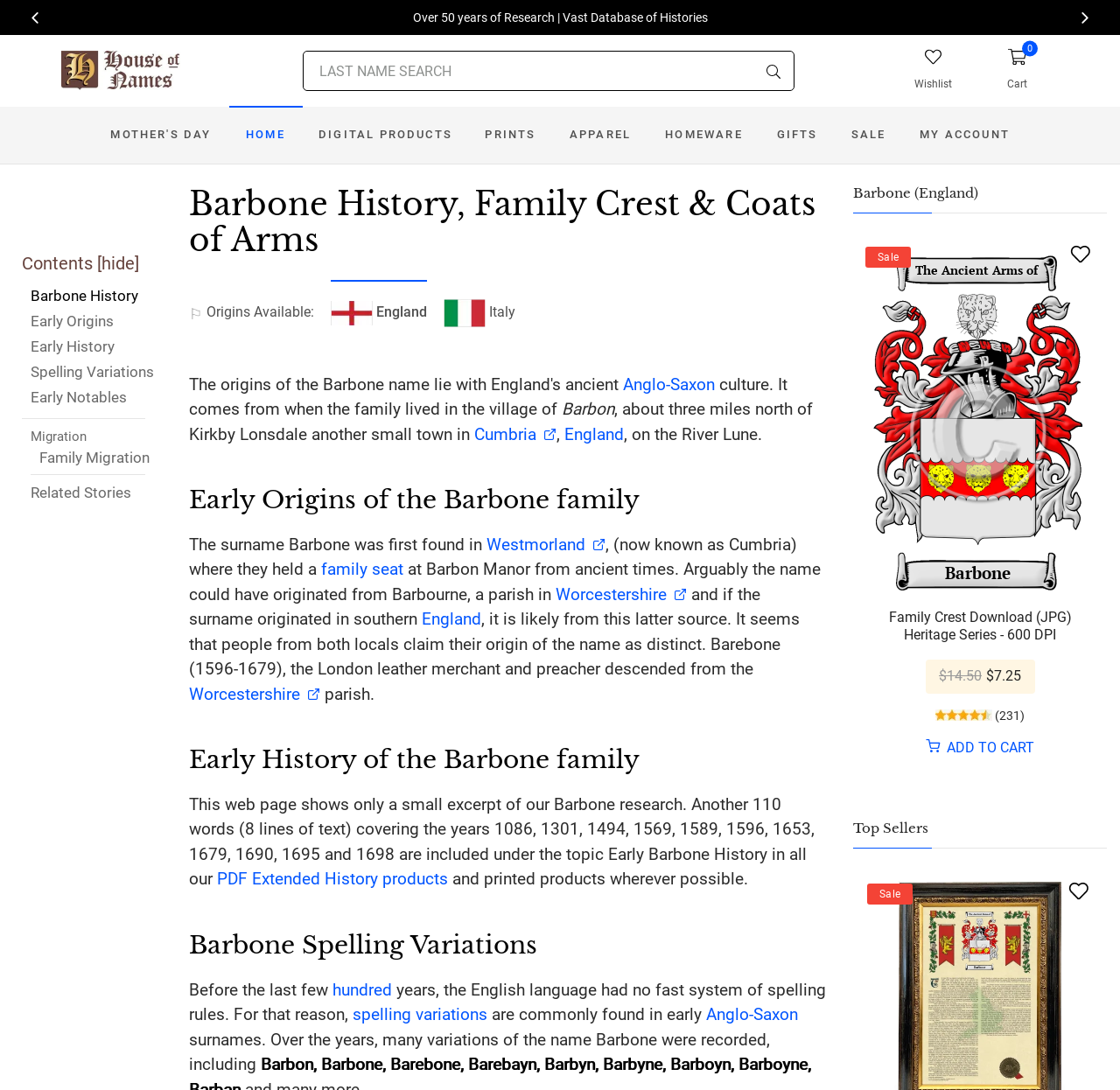Find the bounding box coordinates for the HTML element described as: "Early History". The coordinates should consist of four float values between 0 and 1, i.e., [left, top, right, bottom].

[0.02, 0.308, 0.138, 0.331]